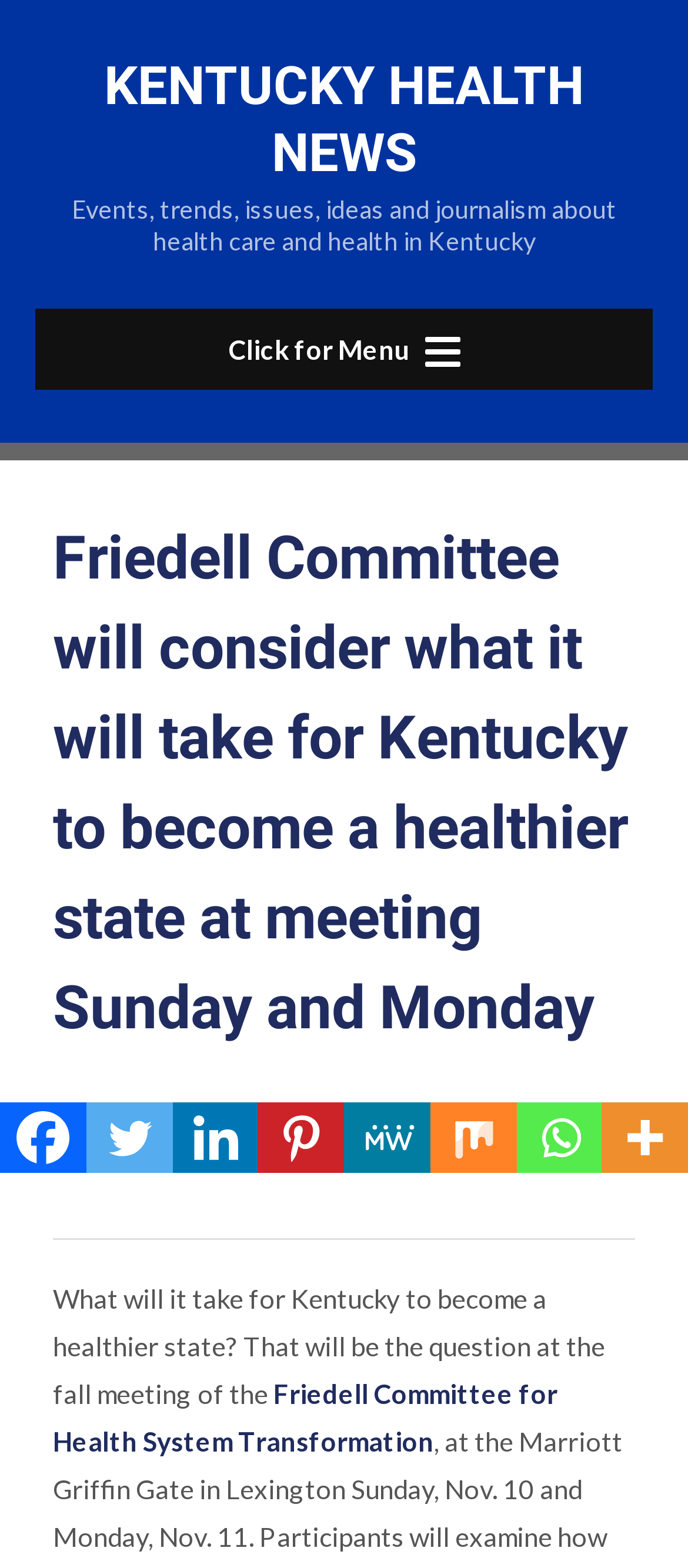Please provide the main heading of the webpage content.

Friedell Committee will consider what it will take for Kentucky to become a healthier state at meeting Sunday and Monday